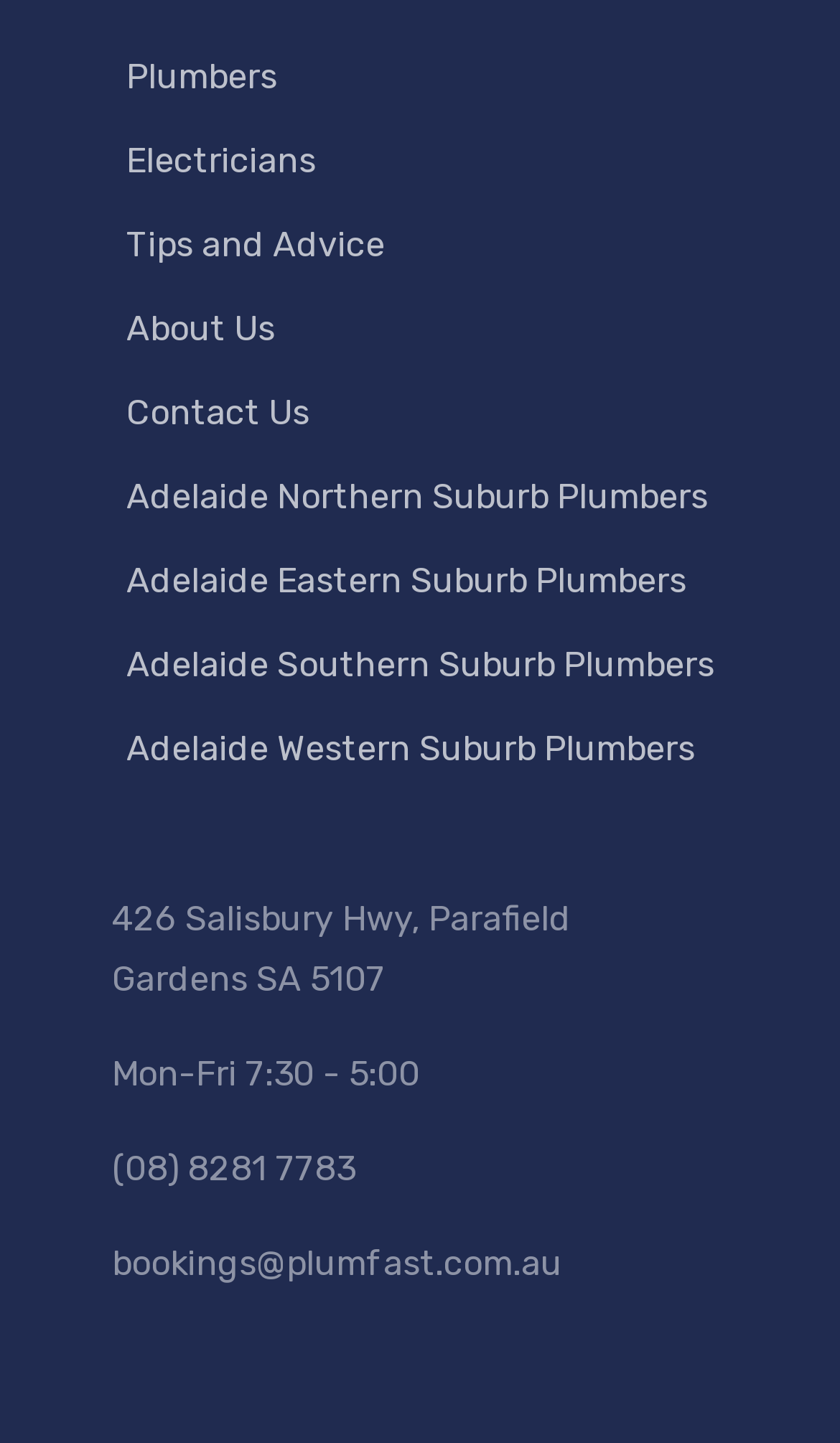Using the element description About Us, predict the bounding box coordinates for the UI element. Provide the coordinates in (top-left x, top-left y, bottom-right x, bottom-right y) format with values ranging from 0 to 1.

[0.15, 0.214, 0.327, 0.242]